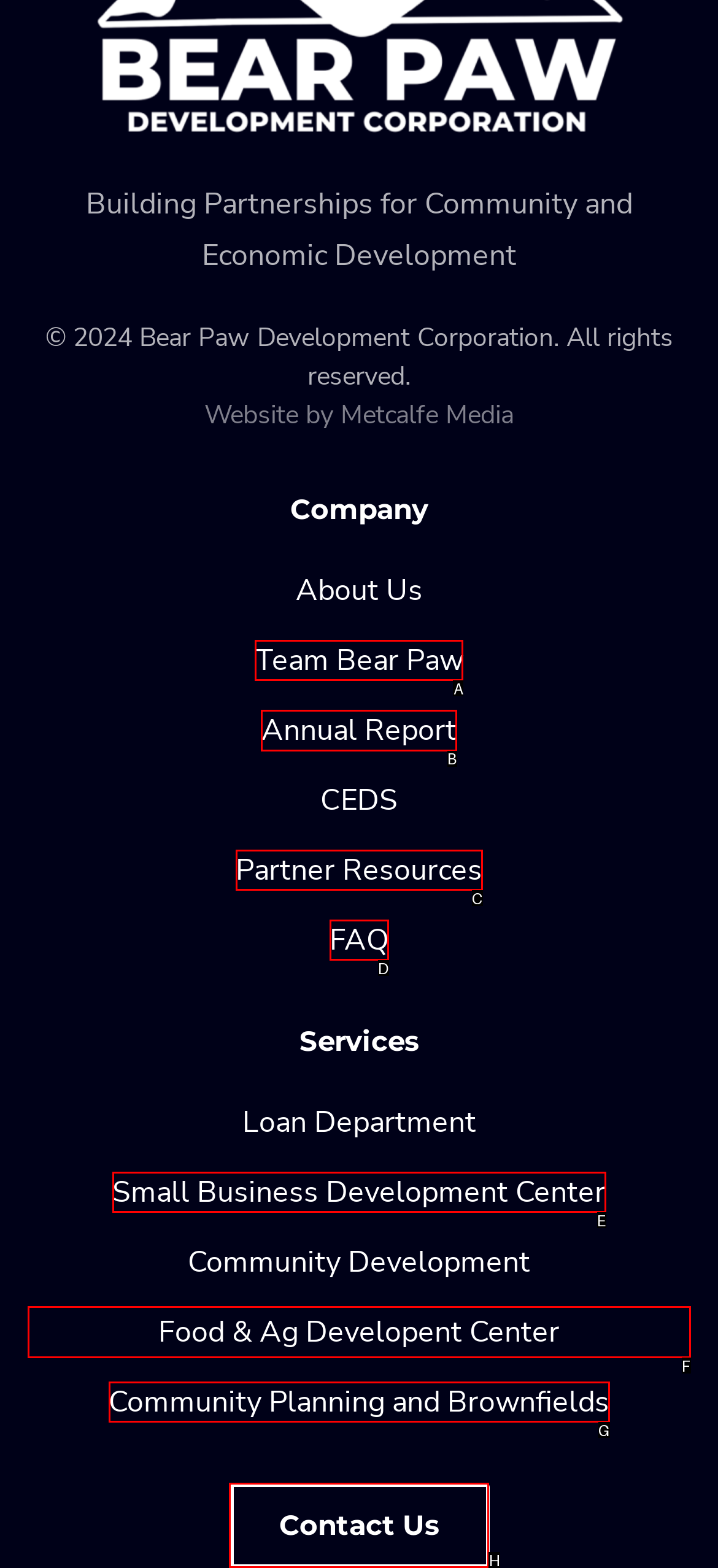Select the HTML element that should be clicked to accomplish the task: Read the annual report Reply with the corresponding letter of the option.

B